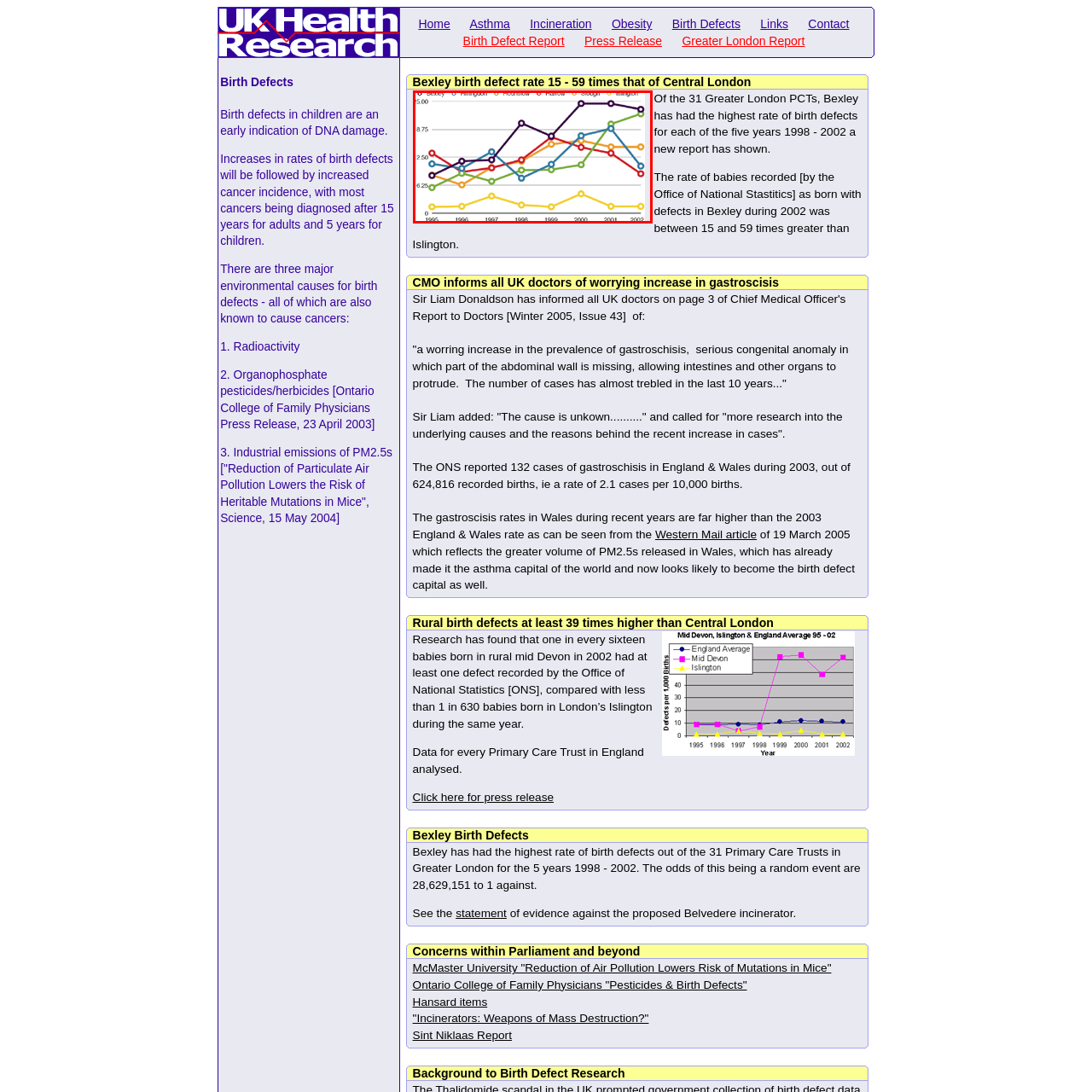Generate a detailed caption for the picture that is marked by the red rectangle.

The image presents a line graph depicting the rates of birth defects across several Greater London Primary Care Trusts (PCTs) from 1996 to 2002. The graph highlights Bexley, represented by a blue line, which consistently shows the highest rates of birth defects compared to other areas including Hillingdon, Hounslow, Harrow, Slough, and Islington, noted with varying colors. The y-axis reflects the rate of birth defects, while the x-axis indicates the years from 1996 to 2002. This visual representation underscores a concerning trend where Bexley's rates are significantly higher, particularly noted between 2000 and 2002, reinforcing concerns about public health in the region amidst rising birth defect incidences.